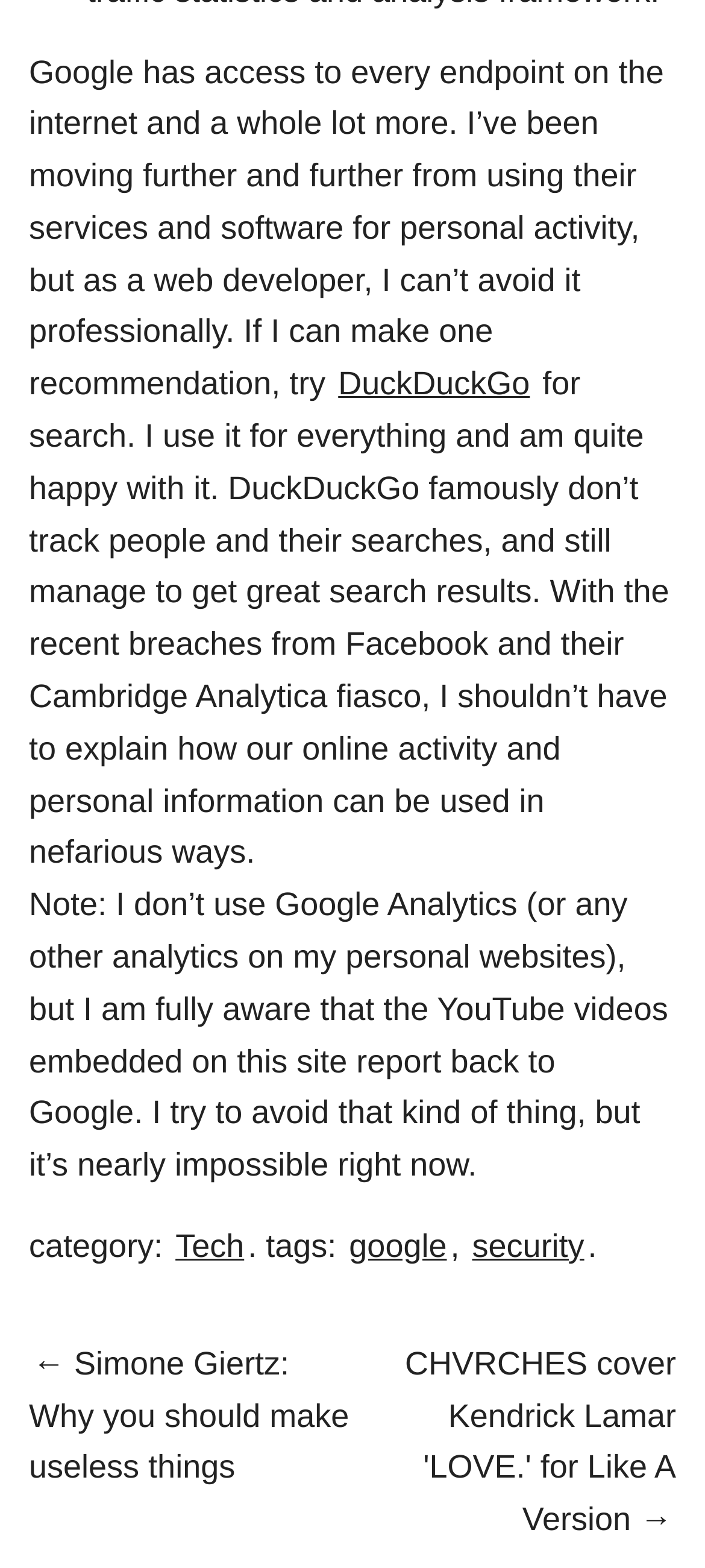Please determine the bounding box of the UI element that matches this description: Read more. The coordinates should be given as (top-left x, top-left y, bottom-right x, bottom-right y), with all values between 0 and 1.

None